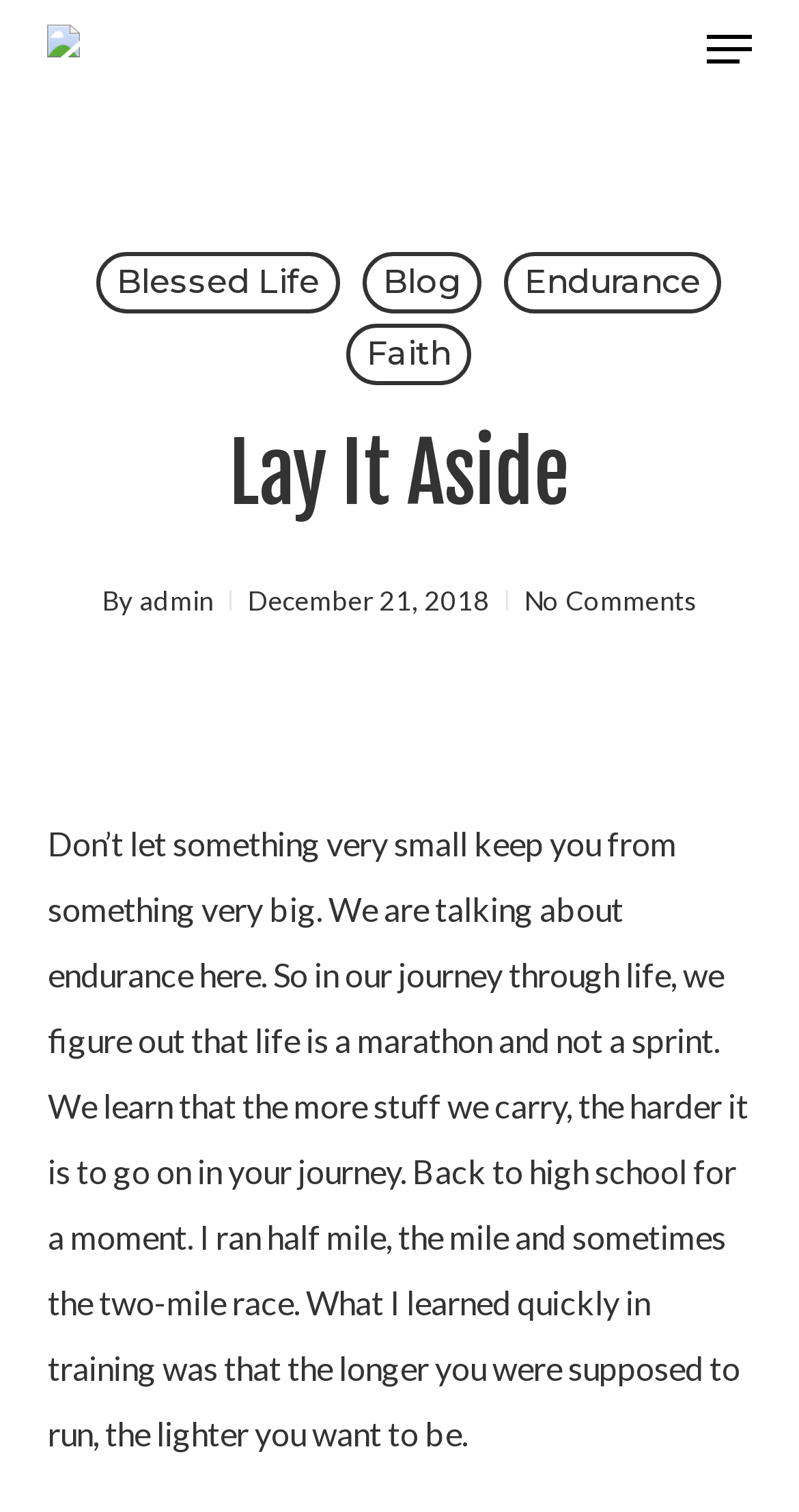Bounding box coordinates are to be given in the format (top-left x, top-left y, bottom-right x, bottom-right y). All values must be floating point numbers between 0 and 1. Provide the bounding box coordinate for the UI element described as: alt="Dr. Michael Maiden"

[0.06, 0.016, 0.183, 0.049]